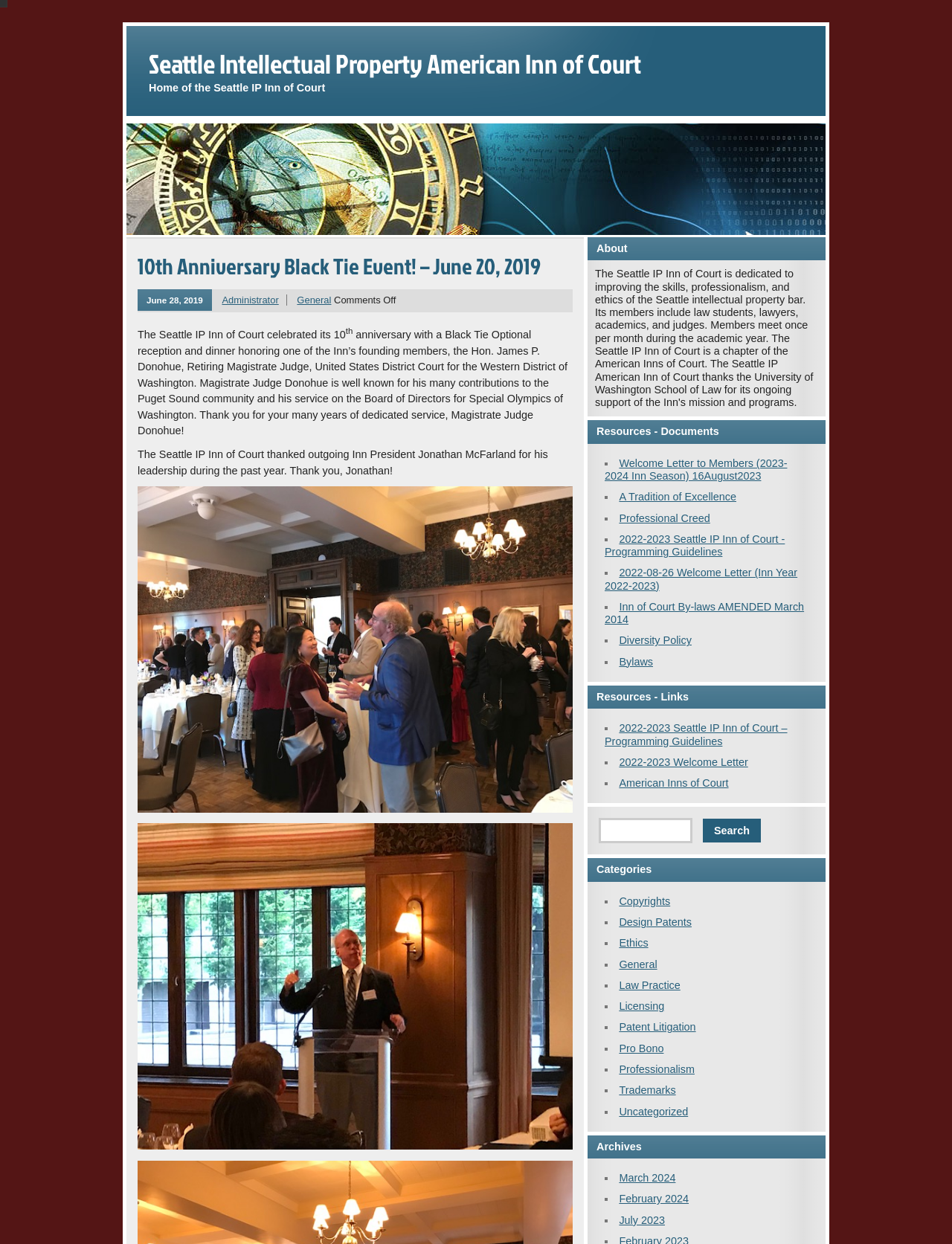Locate the bounding box of the UI element with the following description: "Ethics".

[0.65, 0.753, 0.681, 0.763]